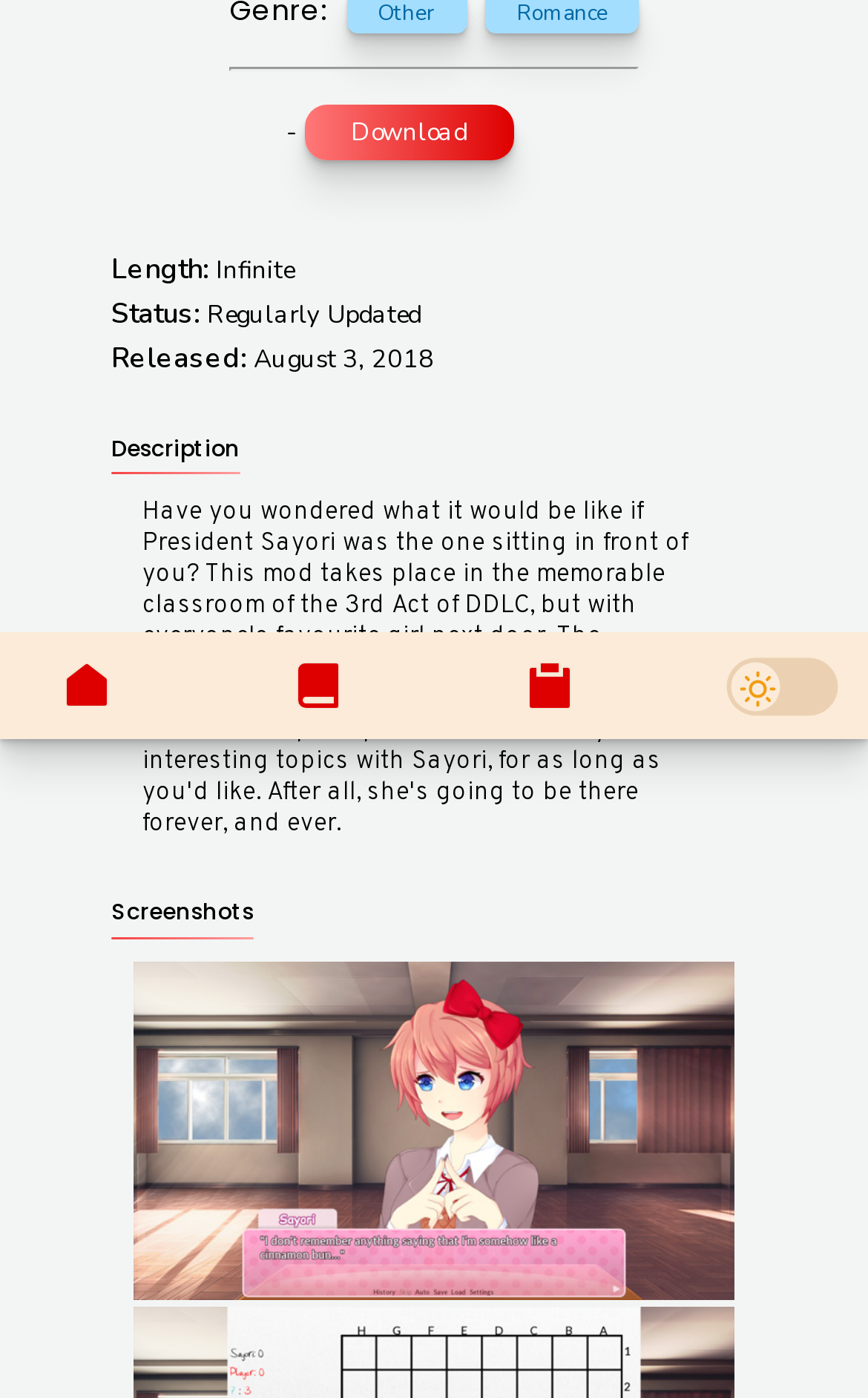Provide the bounding box coordinates of the HTML element described as: "Home". The bounding box coordinates should be four float numbers between 0 and 1, i.e., [left, top, right, bottom].

[0.068, 0.471, 0.129, 0.51]